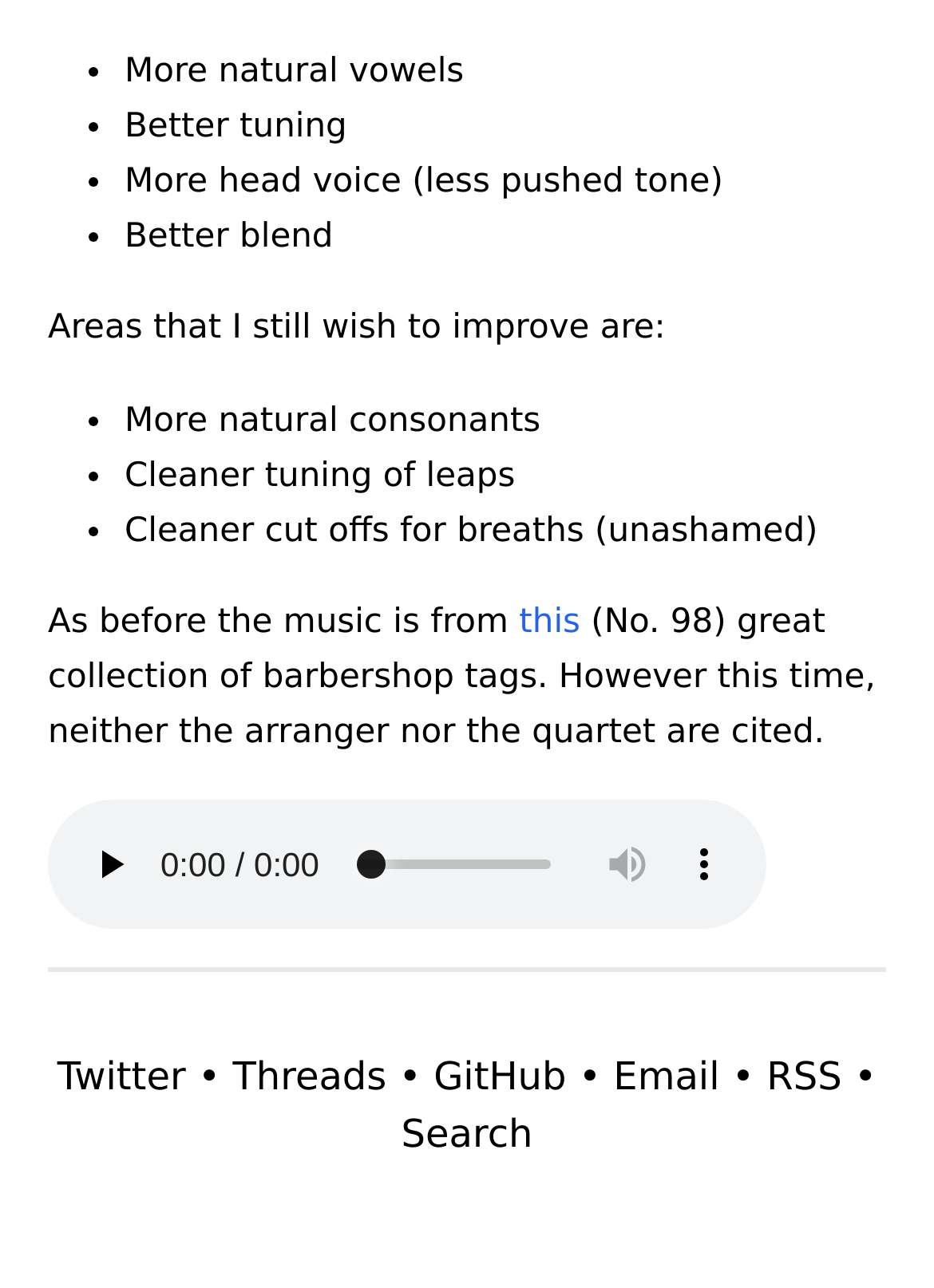Locate the UI element described by GitHub and provide its bounding box coordinates. Use the format (top-left x, top-left y, bottom-right x, bottom-right y) with all values as floating point numbers between 0 and 1.

[0.464, 0.817, 0.606, 0.852]